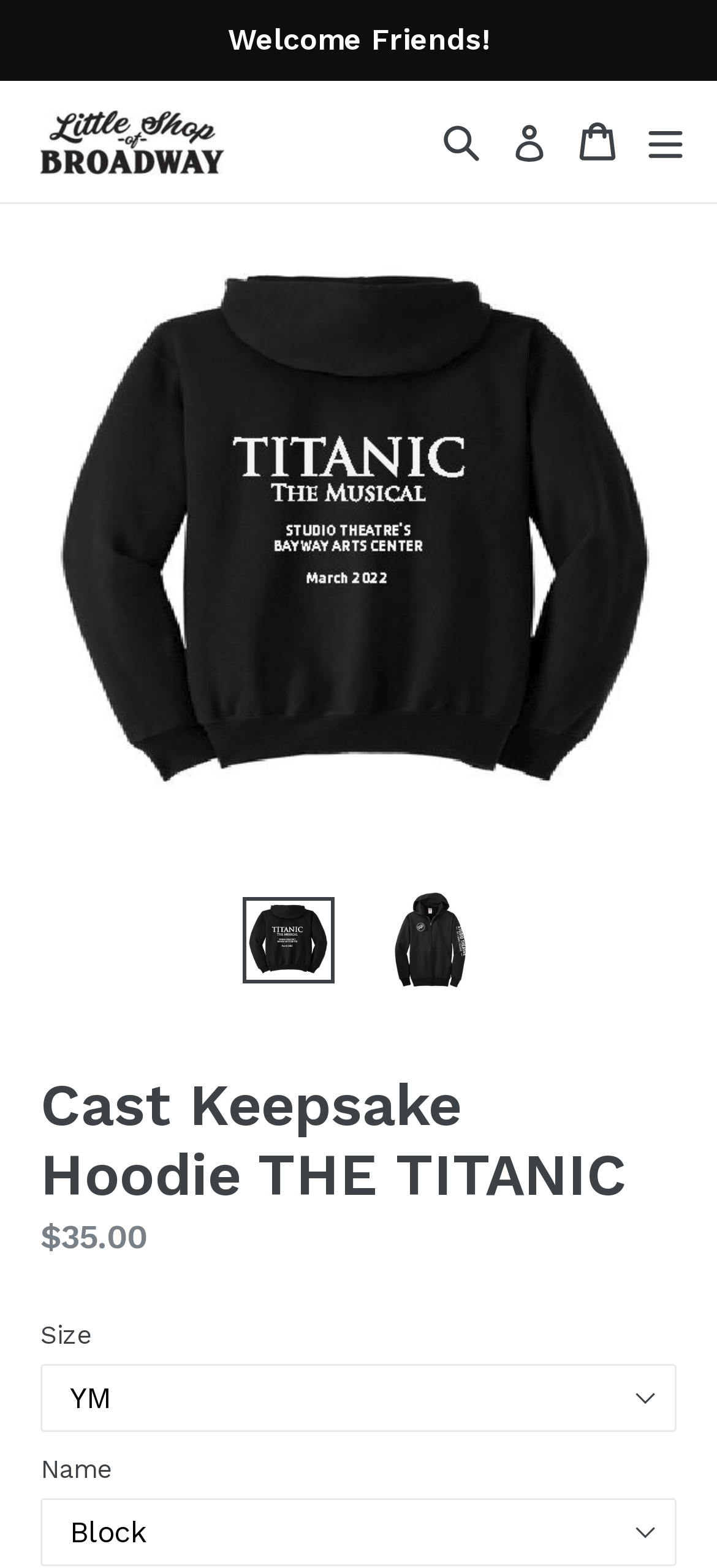Indicate the bounding box coordinates of the element that needs to be clicked to satisfy the following instruction: "Check out the Blog". The coordinates should be four float numbers between 0 and 1, i.e., [left, top, right, bottom].

None